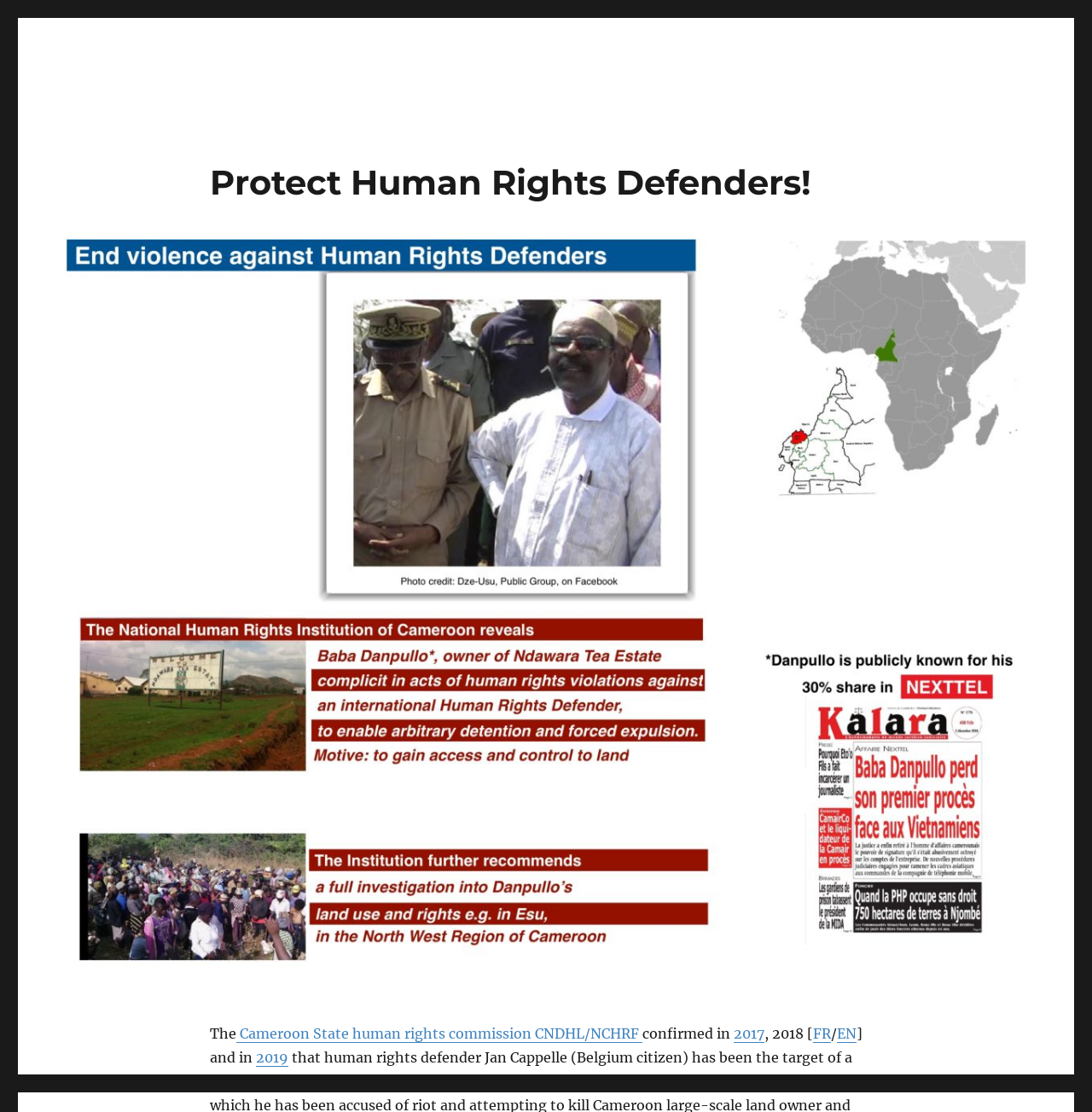Answer the question below in one word or phrase:
What is the purpose of the webpage?

Protect Human Rights Defenders